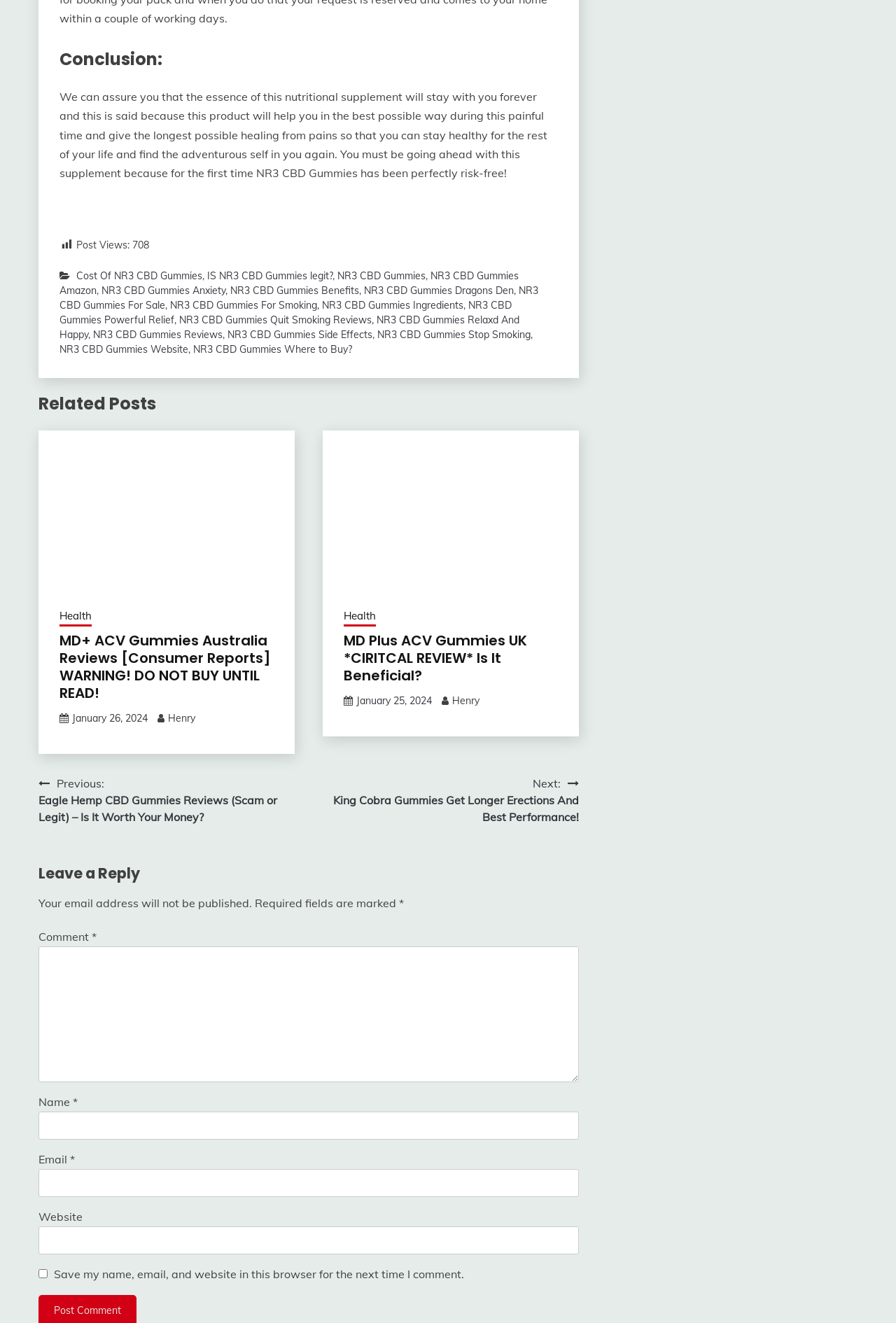Please specify the coordinates of the bounding box for the element that should be clicked to carry out this instruction: "Click on 'Health'". The coordinates must be four float numbers between 0 and 1, formatted as [left, top, right, bottom].

[0.066, 0.46, 0.102, 0.473]